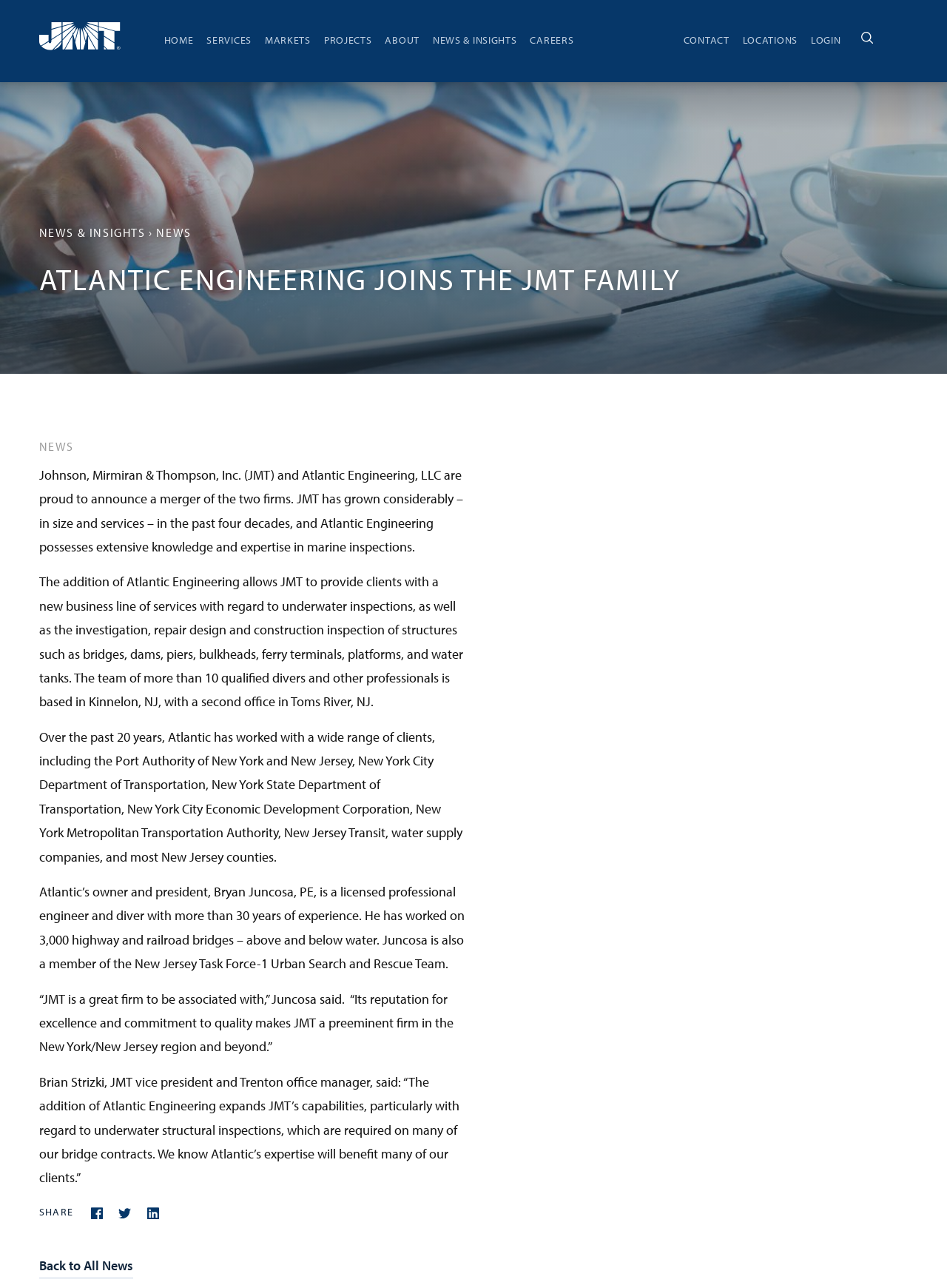What is the profession of Atlantic Engineering's owner and president?
Please respond to the question with as much detail as possible.

According to the text, 'Atlantic’s owner and president, Bryan Juncosa, PE, is a licensed professional engineer and diver with more than 30 years of experience.' Therefore, the profession of Atlantic Engineering's owner and president is a licensed professional engineer and diver.